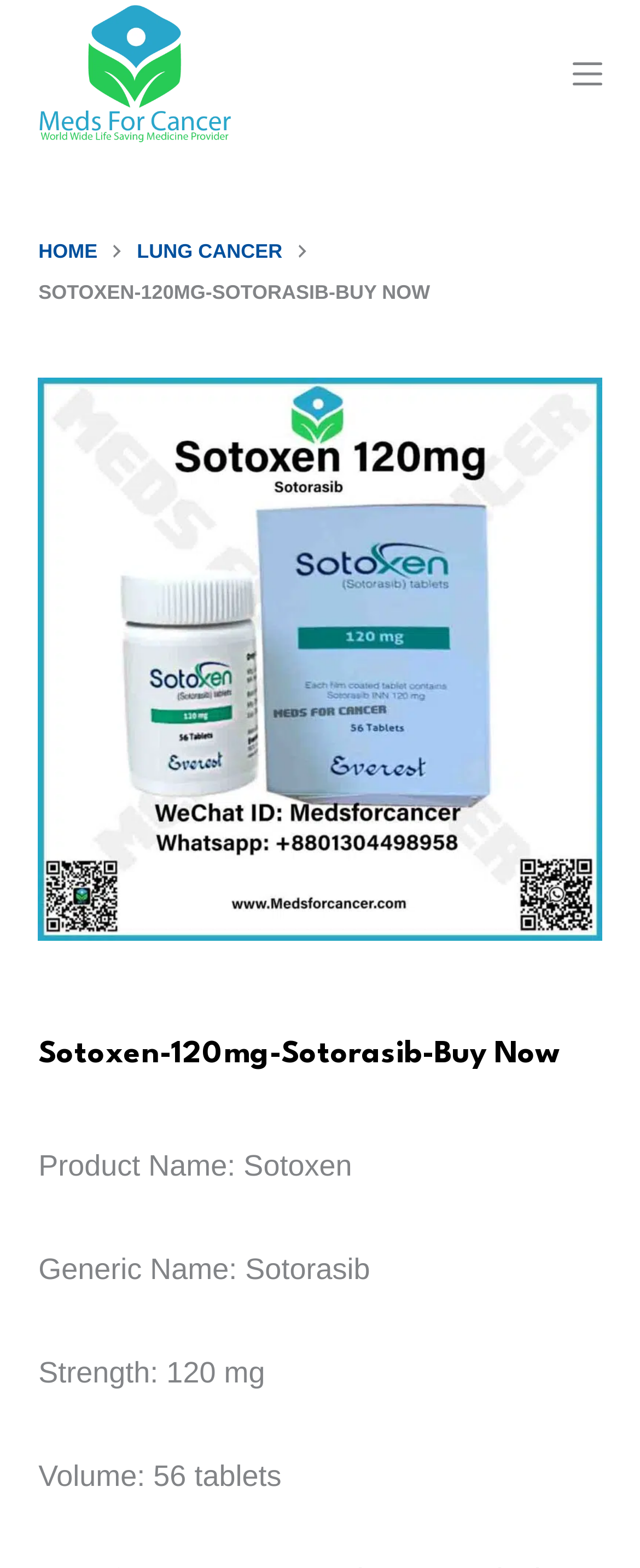Identify the bounding box of the UI component described as: "Lung Cancer".

[0.214, 0.147, 0.441, 0.173]